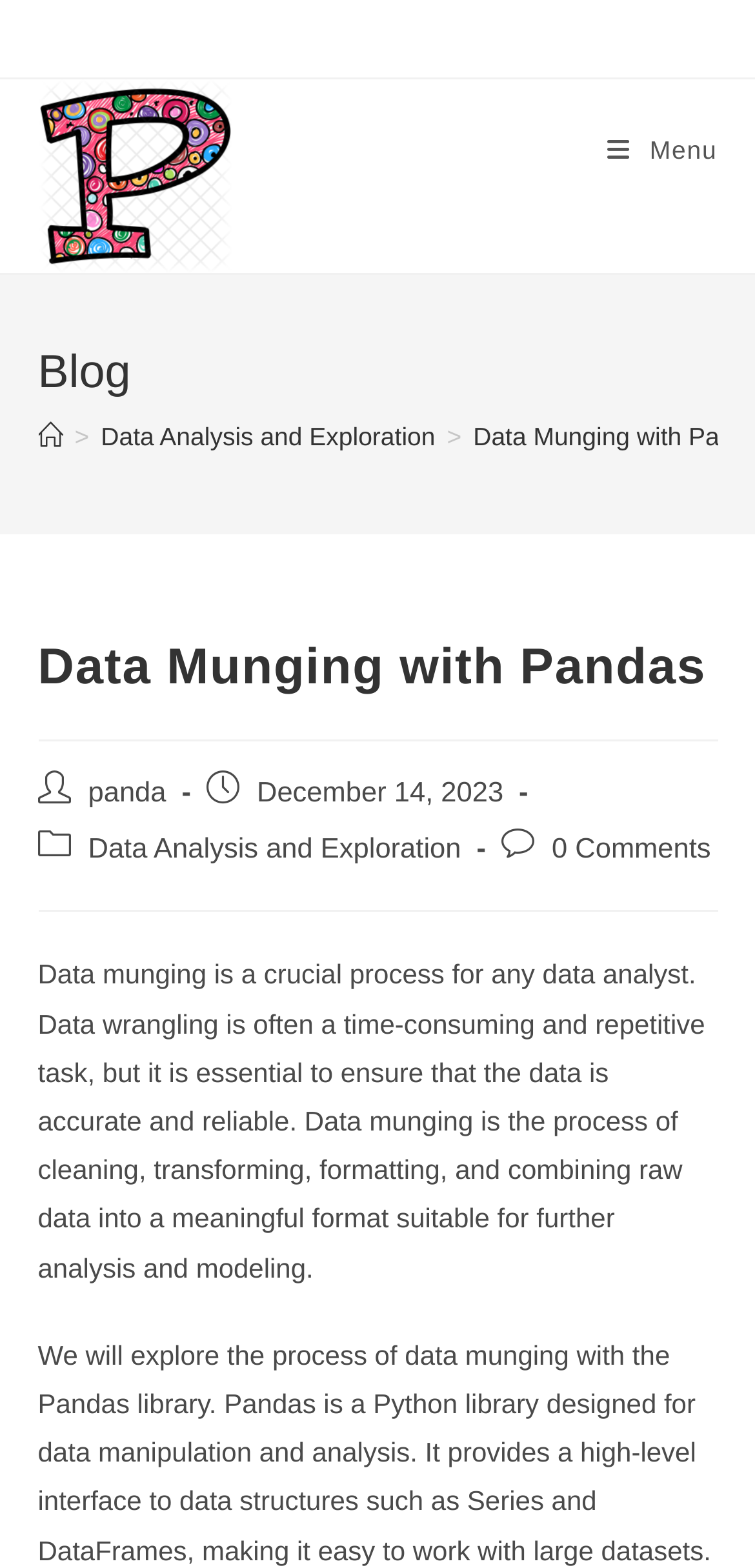By analyzing the image, answer the following question with a detailed response: What is the category of the post?

The question is asking about the category of the post. From the webpage, we can see that the text 'Post category: Data Analysis and Exploration' is present, which indicates that the category of the post is Data Analysis and Exploration.